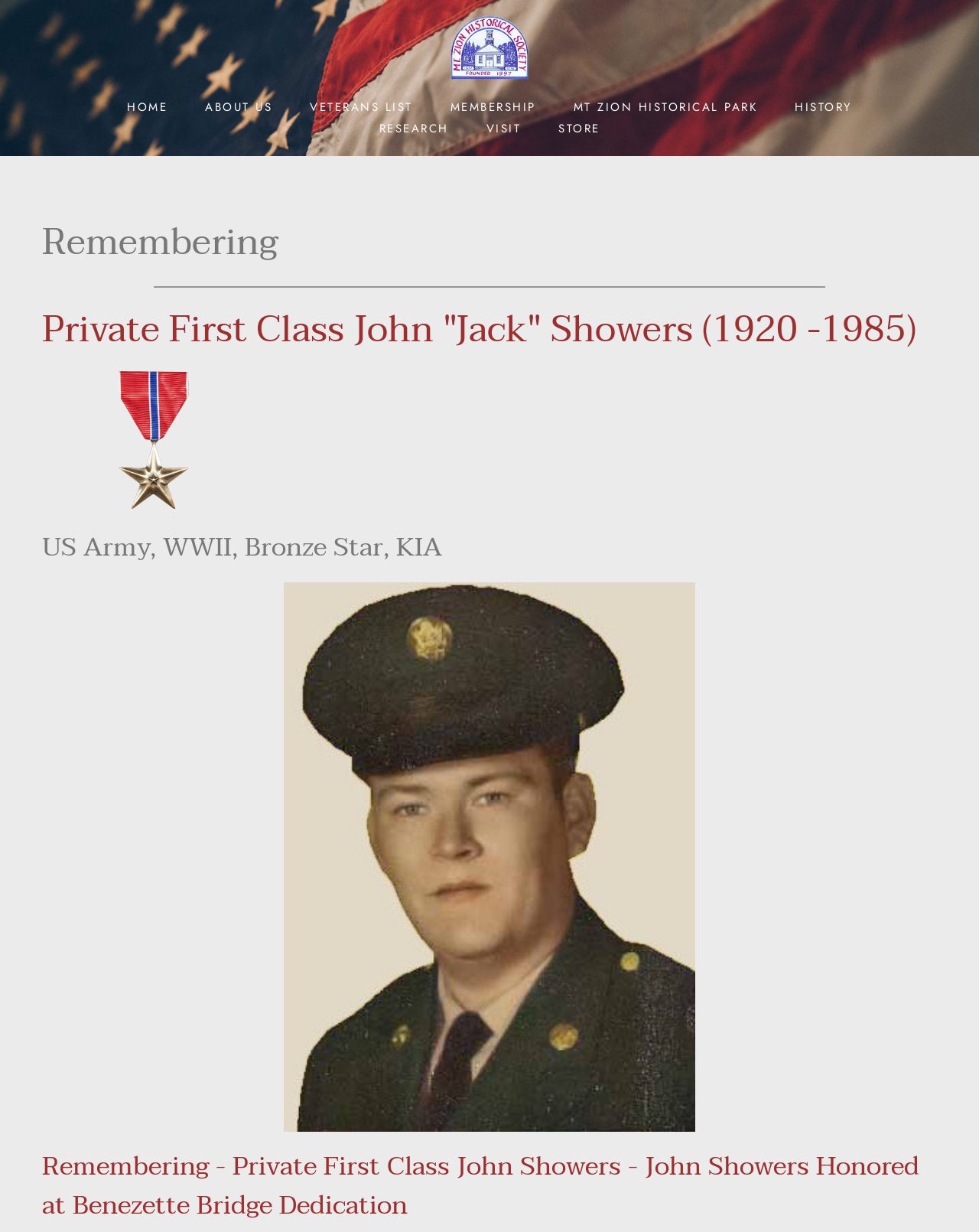Please respond in a single word or phrase: 
What is the highest award mentioned on the webpage?

Bronze Star